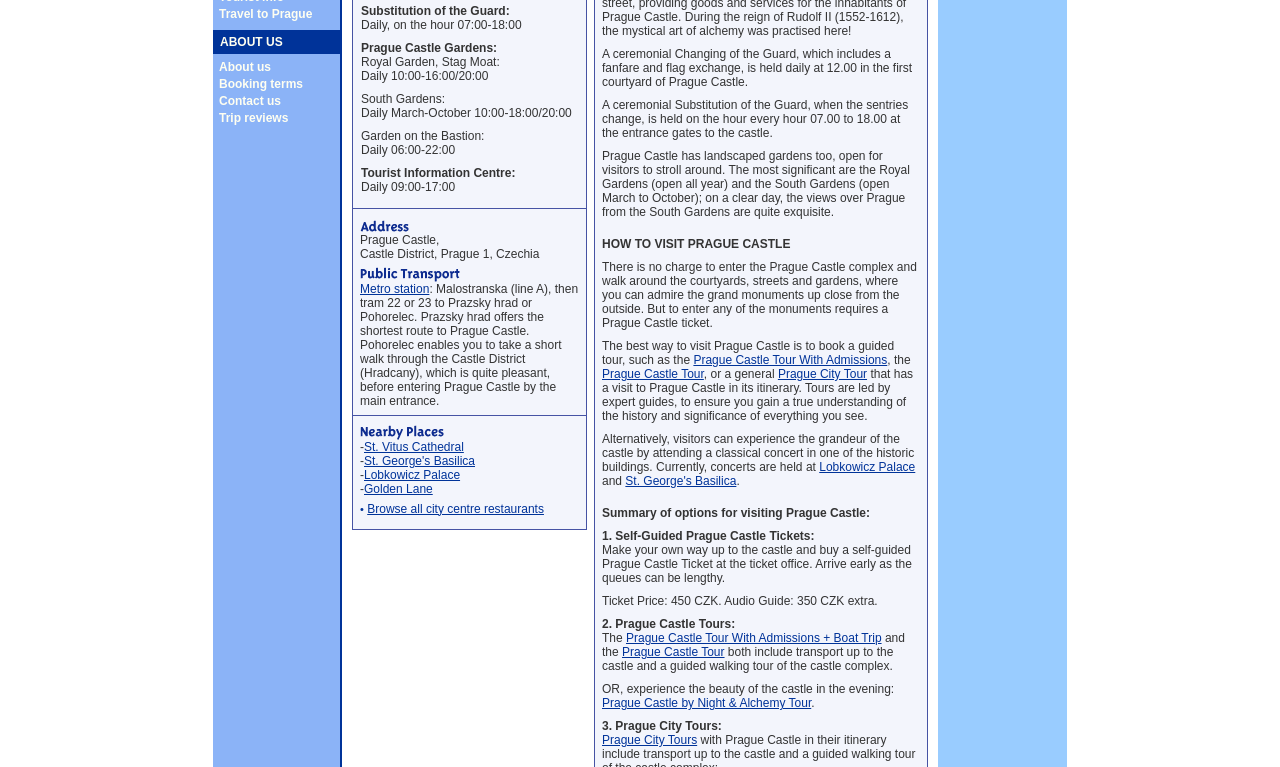Find the bounding box coordinates of the UI element according to this description: "Prague Castle Tour".

[0.47, 0.478, 0.55, 0.497]